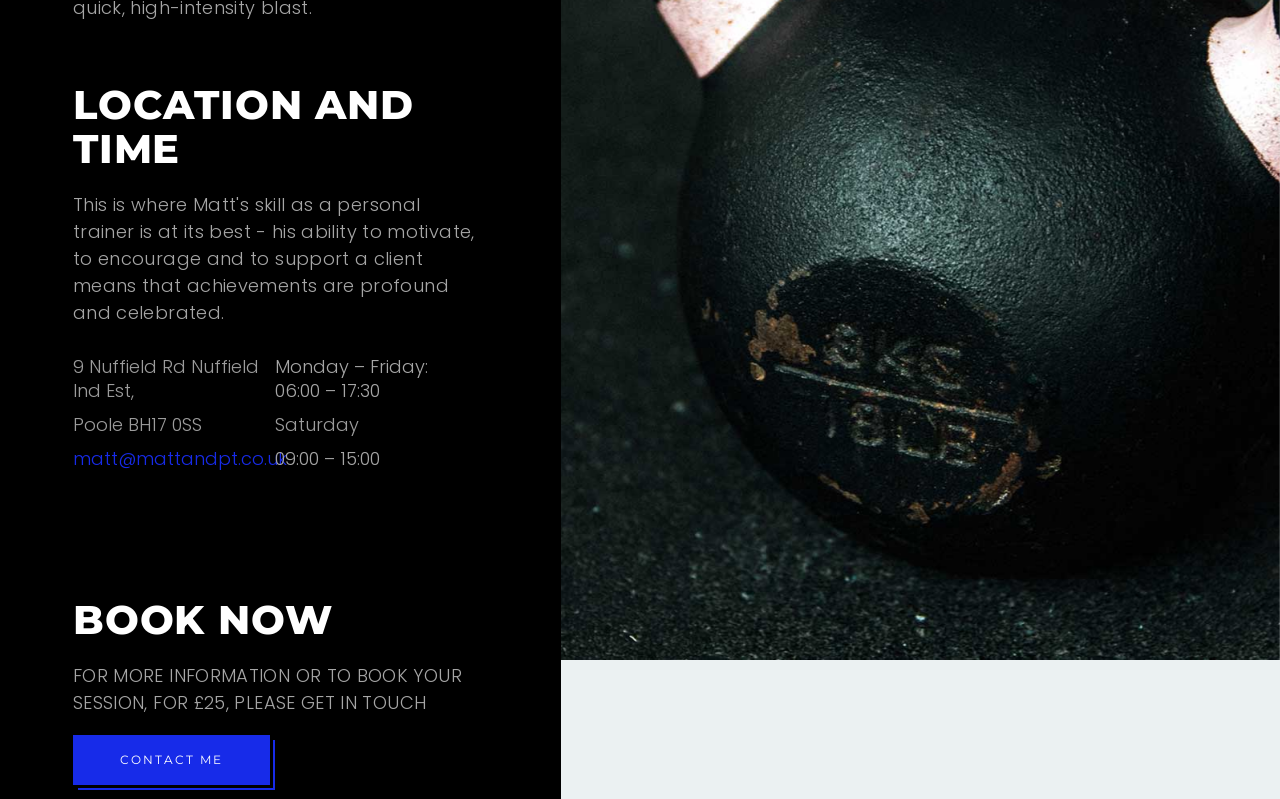Find the bounding box coordinates for the UI element whose description is: "CONTACT ME". The coordinates should be four float numbers between 0 and 1, in the format [left, top, right, bottom].

[0.057, 0.919, 0.211, 0.982]